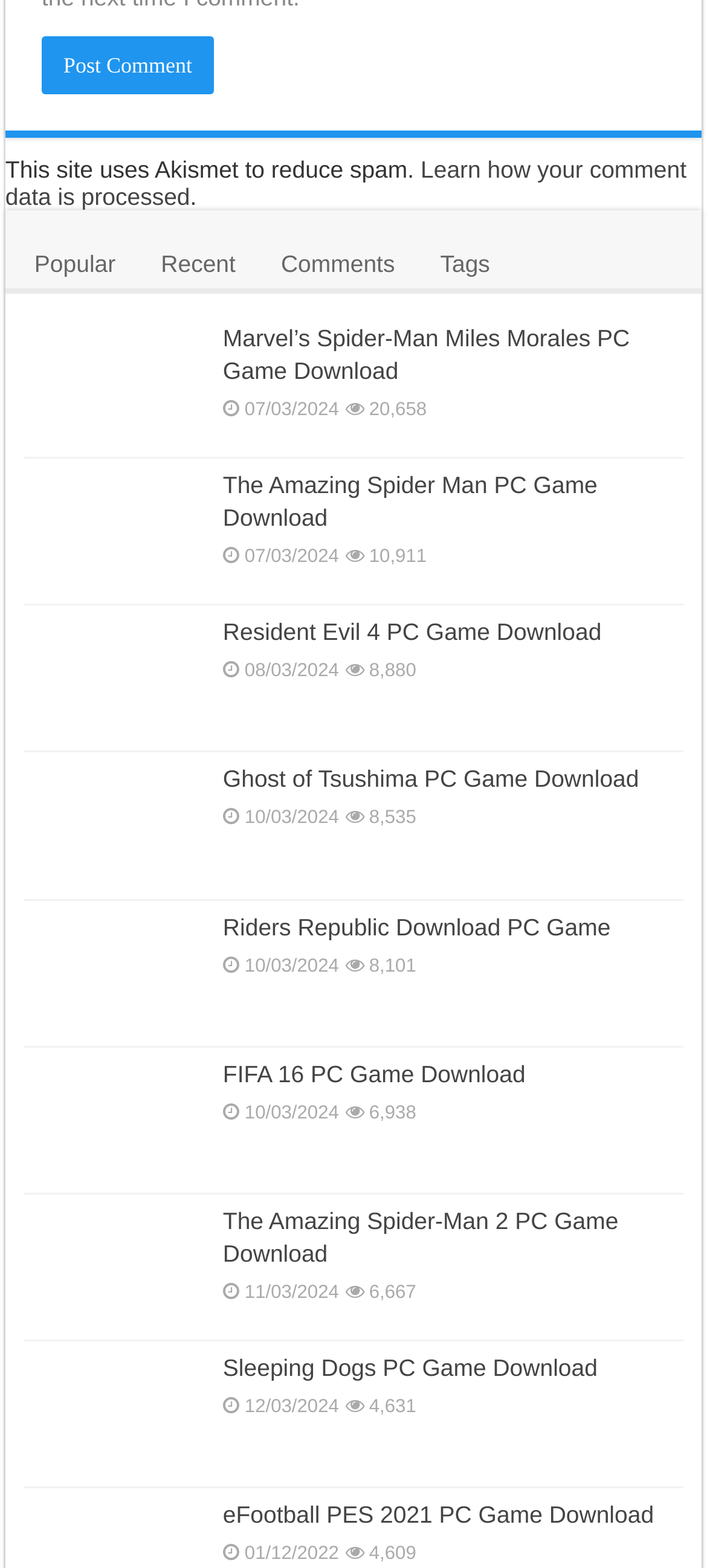Locate the bounding box coordinates of the area that needs to be clicked to fulfill the following instruction: "Download Marvel's Spider-Man Miles Morales PC Game". The coordinates should be in the format of four float numbers between 0 and 1, namely [left, top, right, bottom].

[0.315, 0.207, 0.891, 0.245]